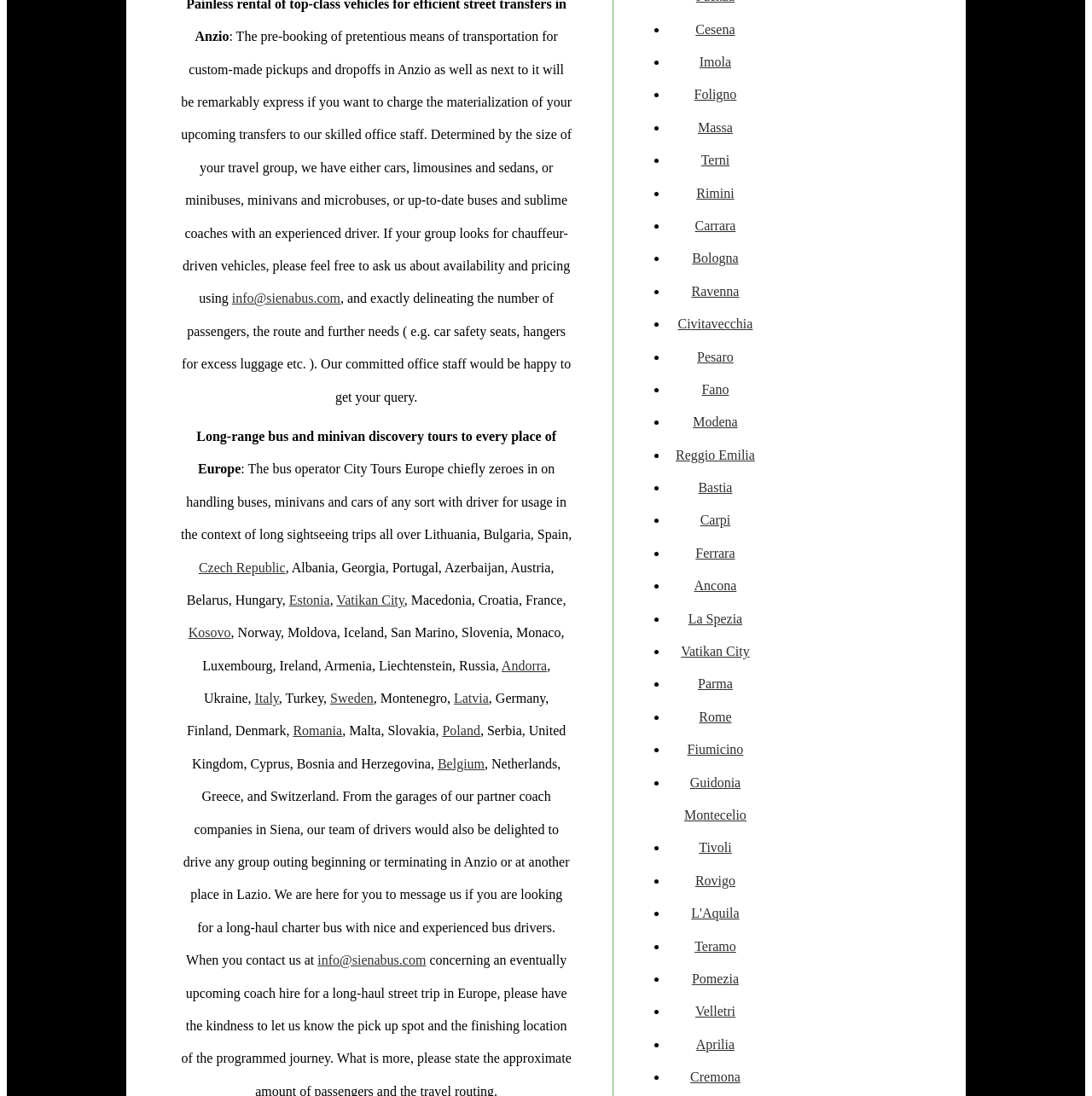Locate the UI element described as follows: "Vatikan City". Return the bounding box coordinates as four float numbers between 0 and 1 in the order [left, top, right, bottom].

[0.308, 0.541, 0.37, 0.554]